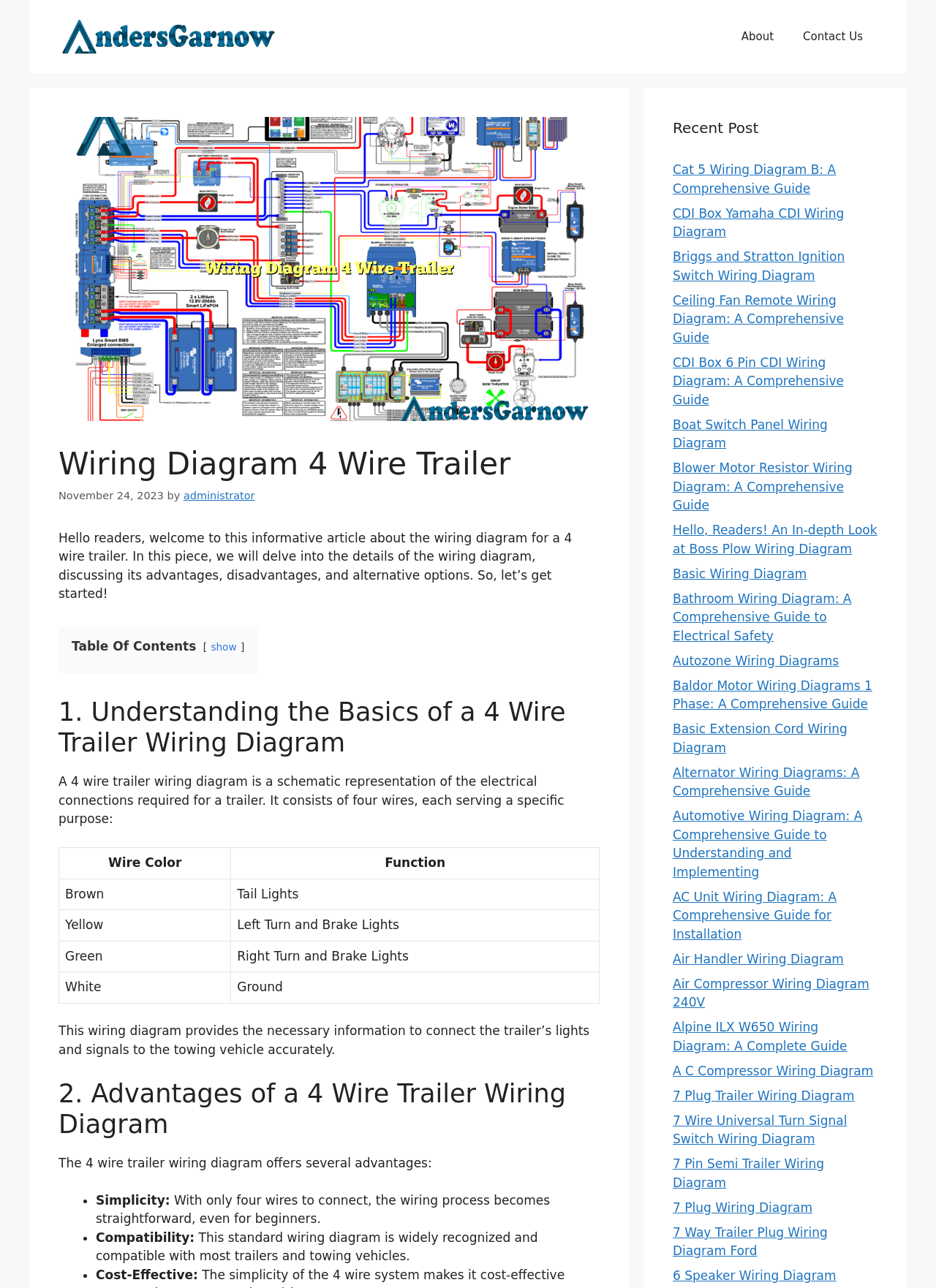What are the advantages of a 4 wire trailer wiring diagram?
Utilize the image to construct a detailed and well-explained answer.

The advantages of a 4 wire trailer wiring diagram can be determined by reading the section '2. Advantages of a 4 Wire Trailer Wiring Diagram' which lists the advantages as simplicity, compatibility, and cost-effective.